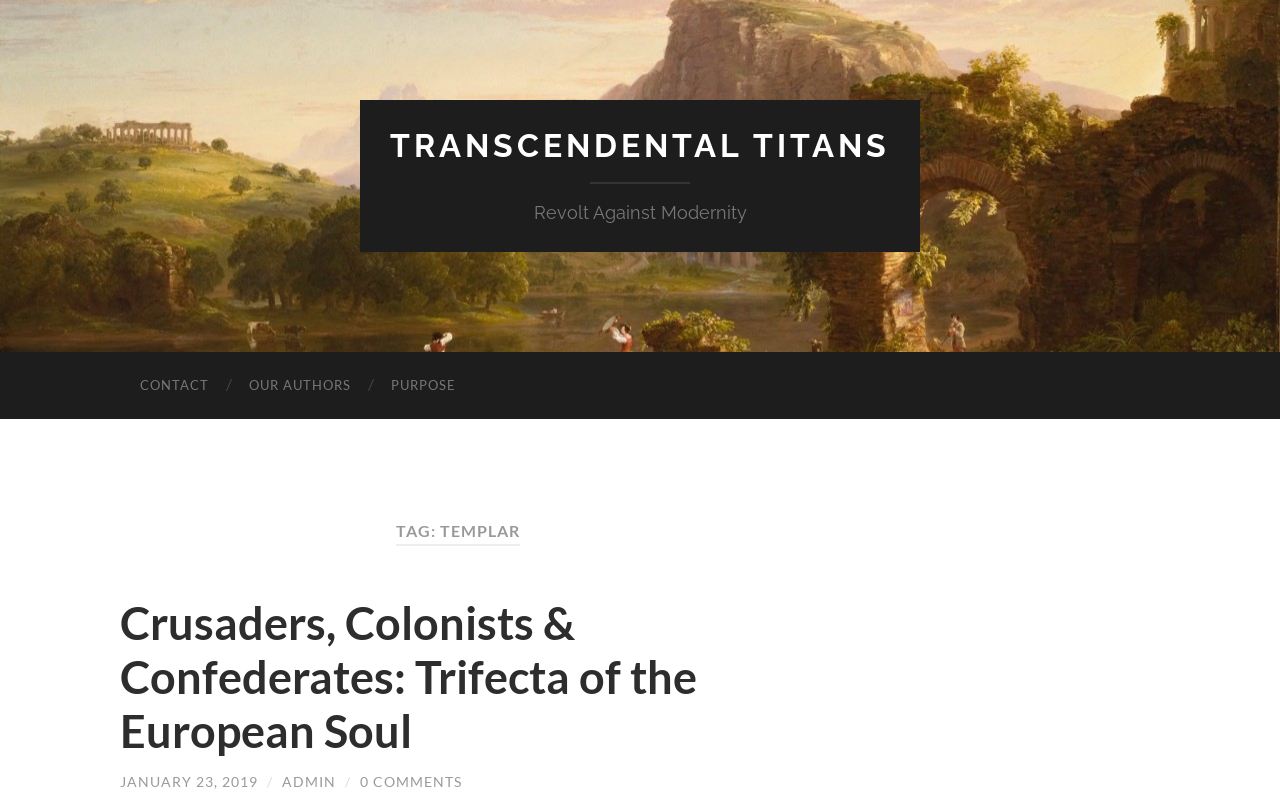Provide an in-depth description of the elements and layout of the webpage.

The webpage is about Templar, with a prominent heading "TRANSCENDENTAL TITANS" located near the top center of the page. Below this heading, there is another heading "Revolt Against Modernity" positioned in the same horizontal region. 

On the top left side, there are three links: "CONTACT", "OUR AUTHORS", and "PURPOSE", arranged horizontally in that order. 

Further down the page, there is a heading "TAG: TEMPLAR" located near the top right side. 

The main content of the page appears to be an article titled "Crusaders, Colonists & Confederates: Trifecta of the European Soul", which is positioned in the middle left region of the page. The article title is also a link. 

Below the article title, there is a section with a link to the date "JANUARY 23, 2019", followed by a slash symbol, and then a link to "ADMIN". Next to these elements, there is a link to "0 COMMENTS".